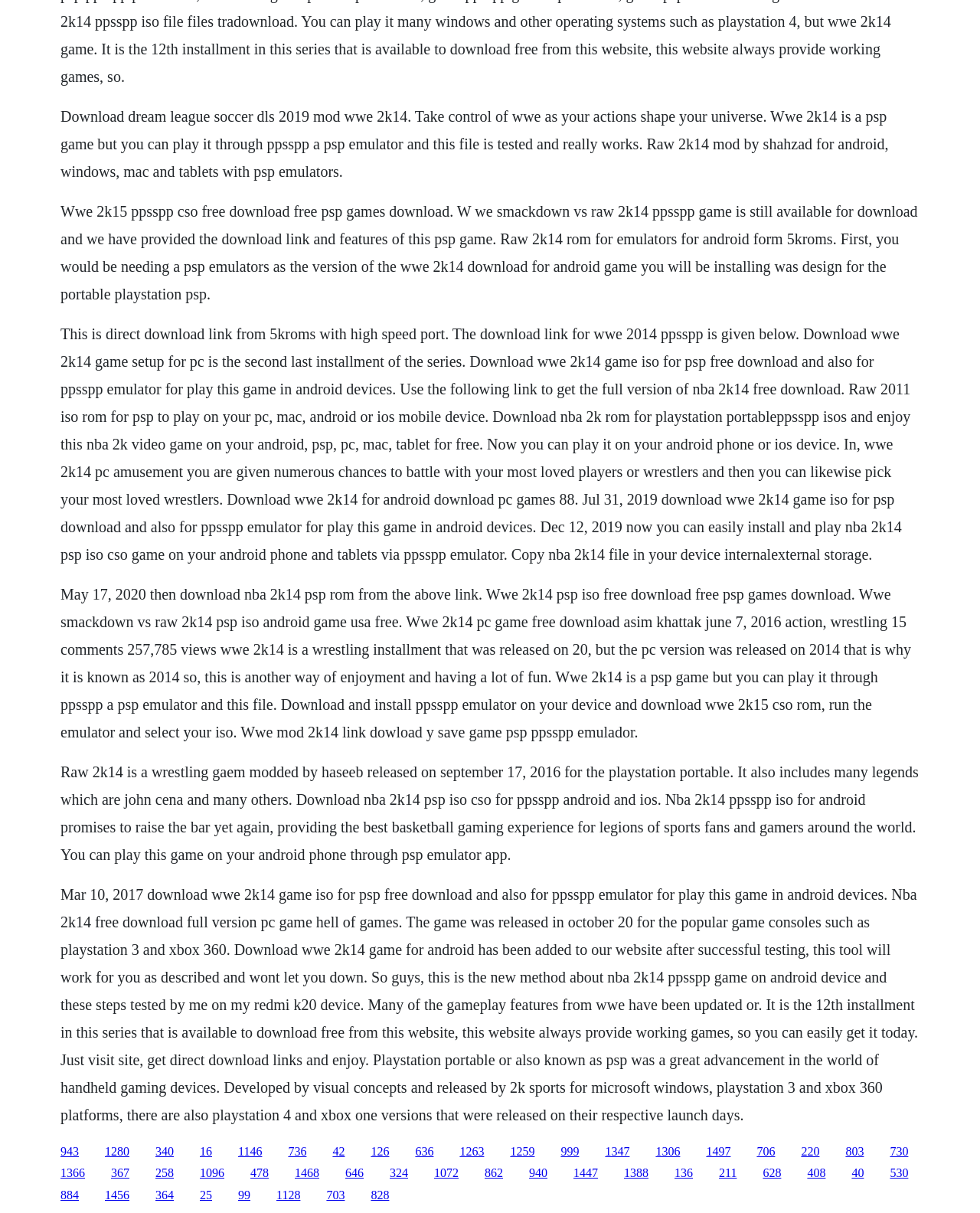Please identify the bounding box coordinates of the clickable region that I should interact with to perform the following instruction: "Download NBA 2K14 PSP ISO". The coordinates should be expressed as four float numbers between 0 and 1, i.e., [left, top, right, bottom].

[0.243, 0.944, 0.268, 0.954]